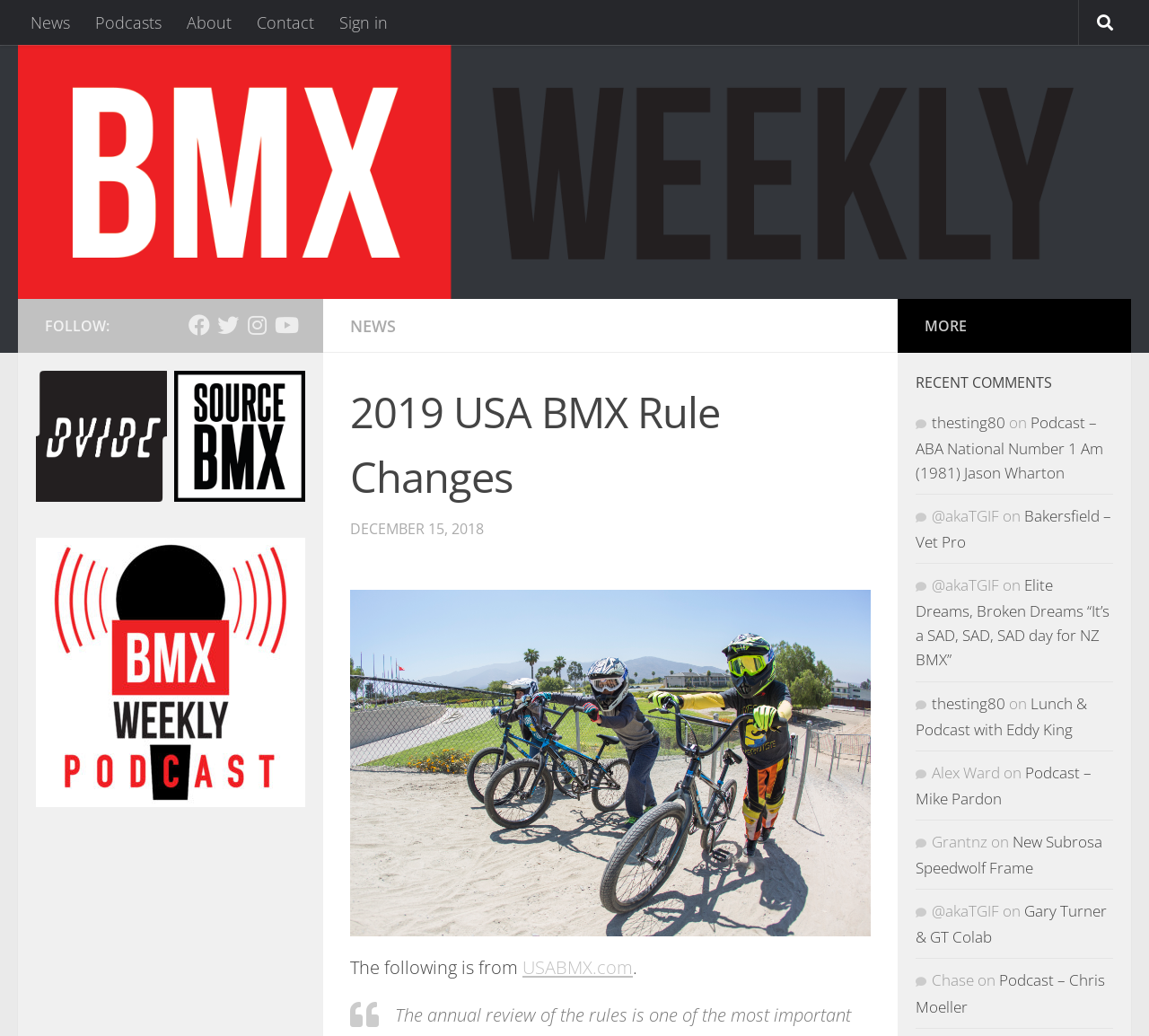Give a one-word or short phrase answer to this question: 
What is the text of the first link in the navigation menu?

News